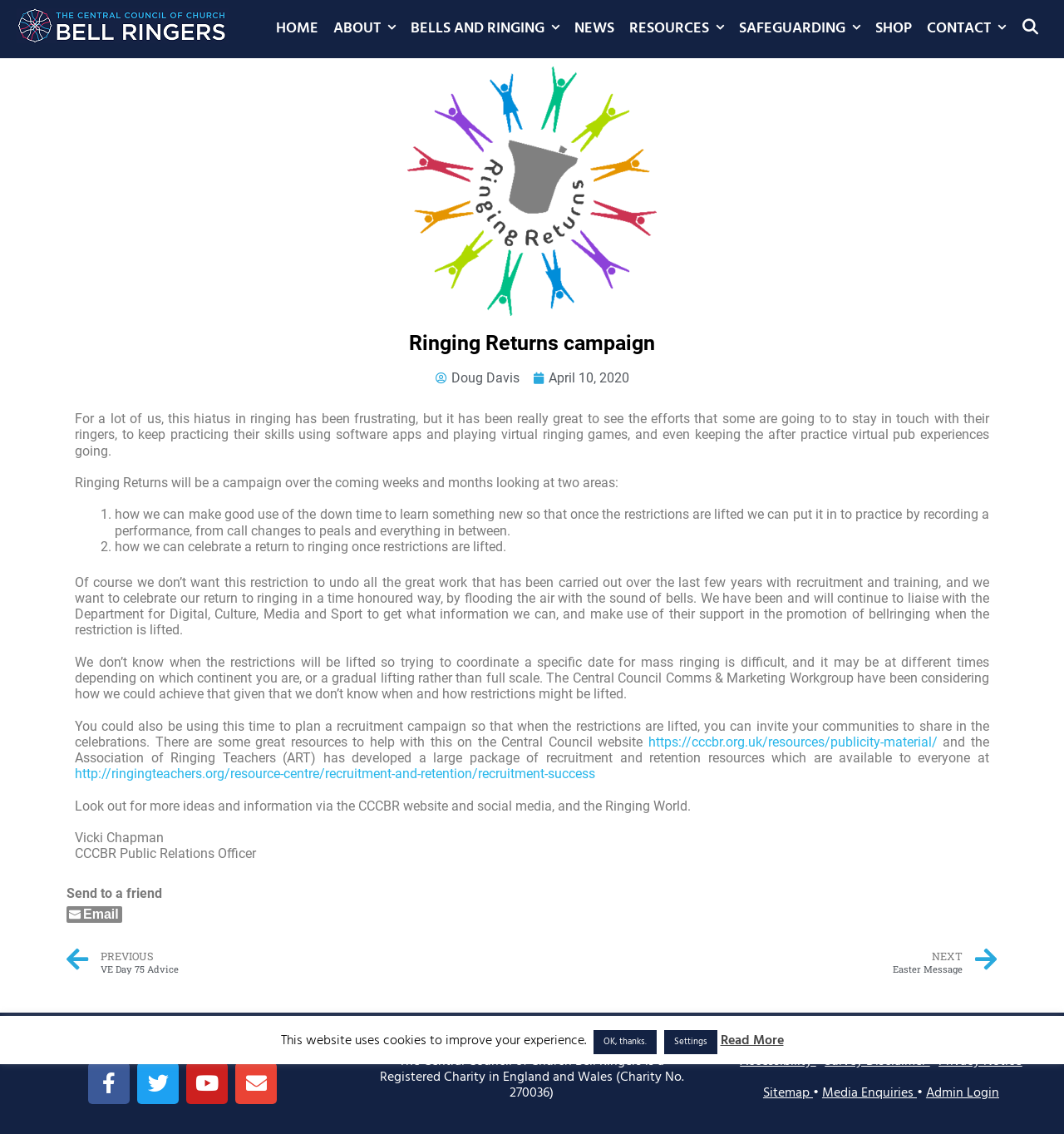Pinpoint the bounding box coordinates of the area that should be clicked to complete the following instruction: "Read more about resources". The coordinates must be given as four float numbers between 0 and 1, i.e., [left, top, right, bottom].

[0.584, 0.0, 0.687, 0.051]